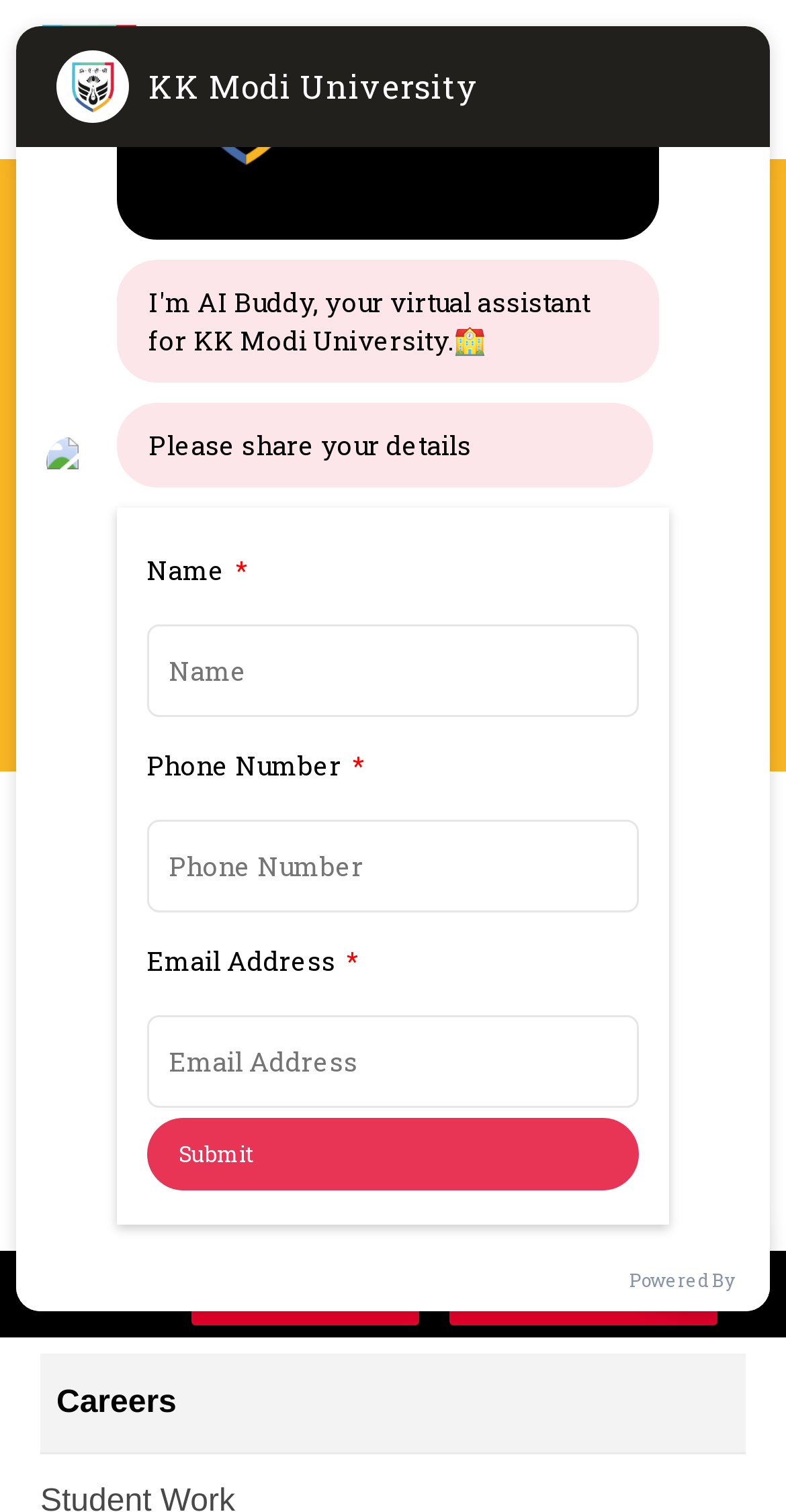Locate and provide the bounding box coordinates for the HTML element that matches this description: "Degree".

[0.051, 0.831, 0.949, 0.896]